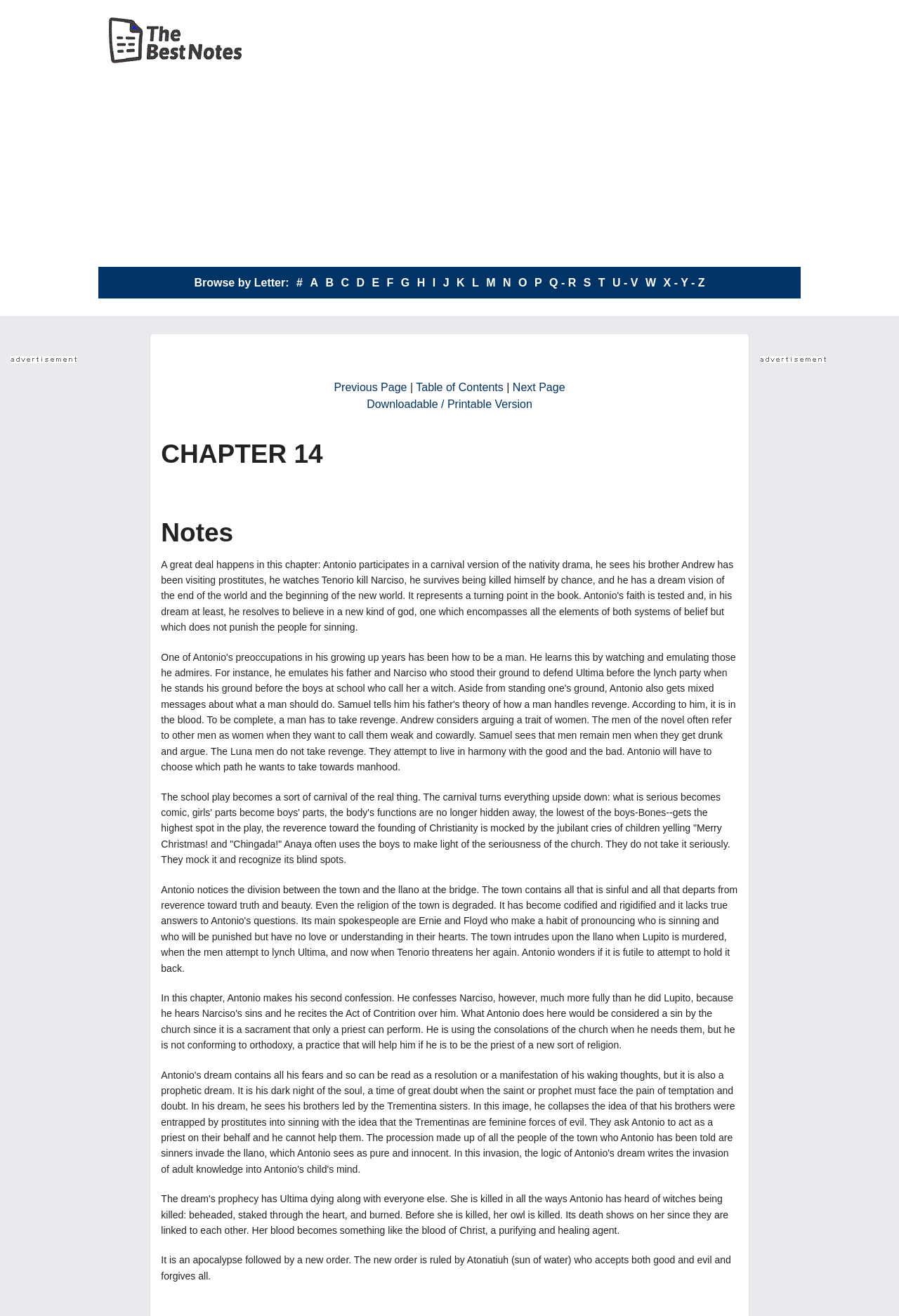Give a concise answer using one word or a phrase to the following question:
What is the text above the links 'A' to 'Z'?

Browse by Letter: